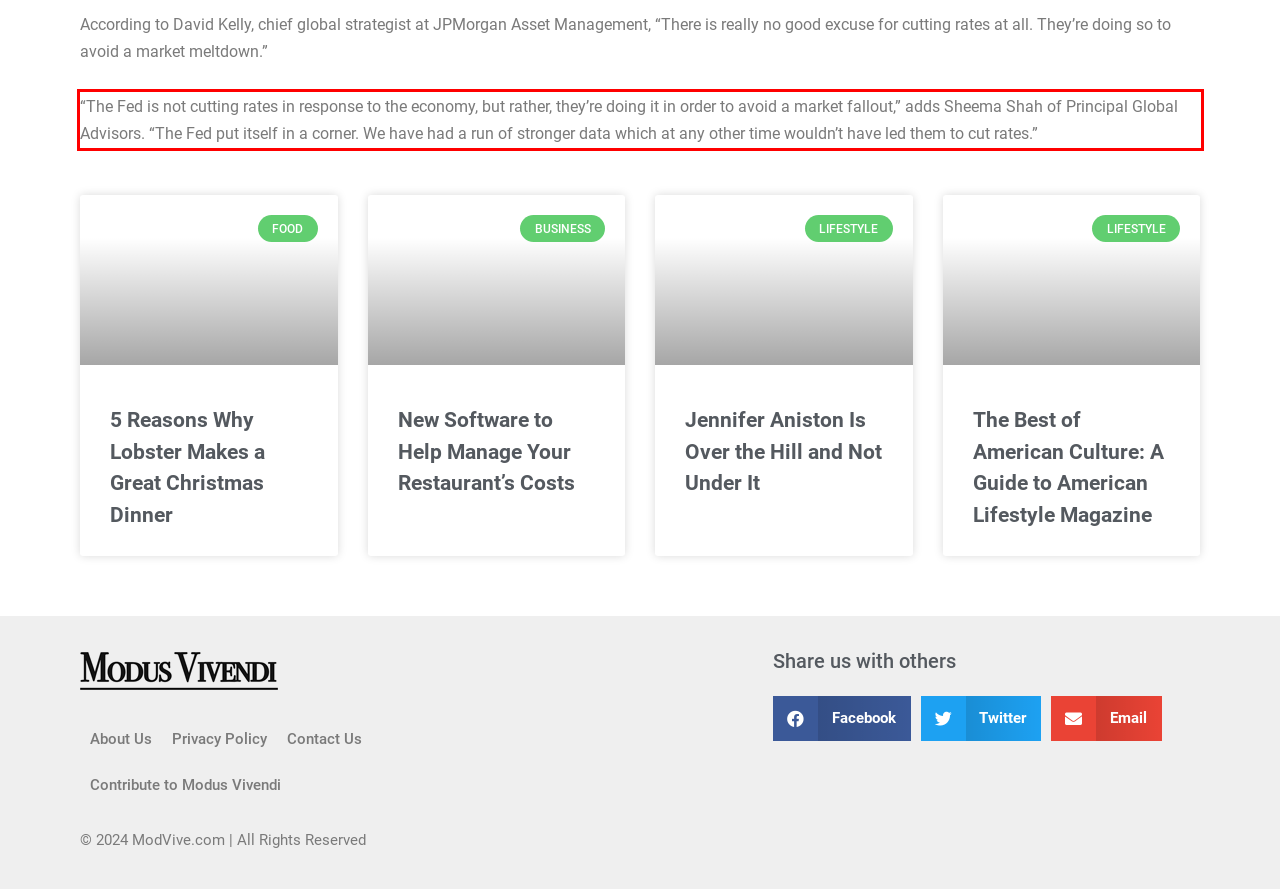You have a screenshot of a webpage where a UI element is enclosed in a red rectangle. Perform OCR to capture the text inside this red rectangle.

“The Fed is not cutting rates in response to the economy, but rather, they’re doing it in order to avoid a market fallout,” adds Sheema Shah of Principal Global Advisors. “The Fed put itself in a corner. We have had a run of stronger data which at any other time wouldn’t have led them to cut rates.”